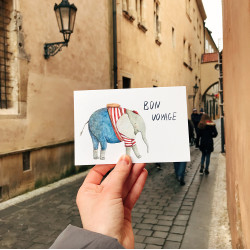What is the message on the postcard?
Refer to the image and provide a concise answer in one word or phrase.

BON VOYAGE